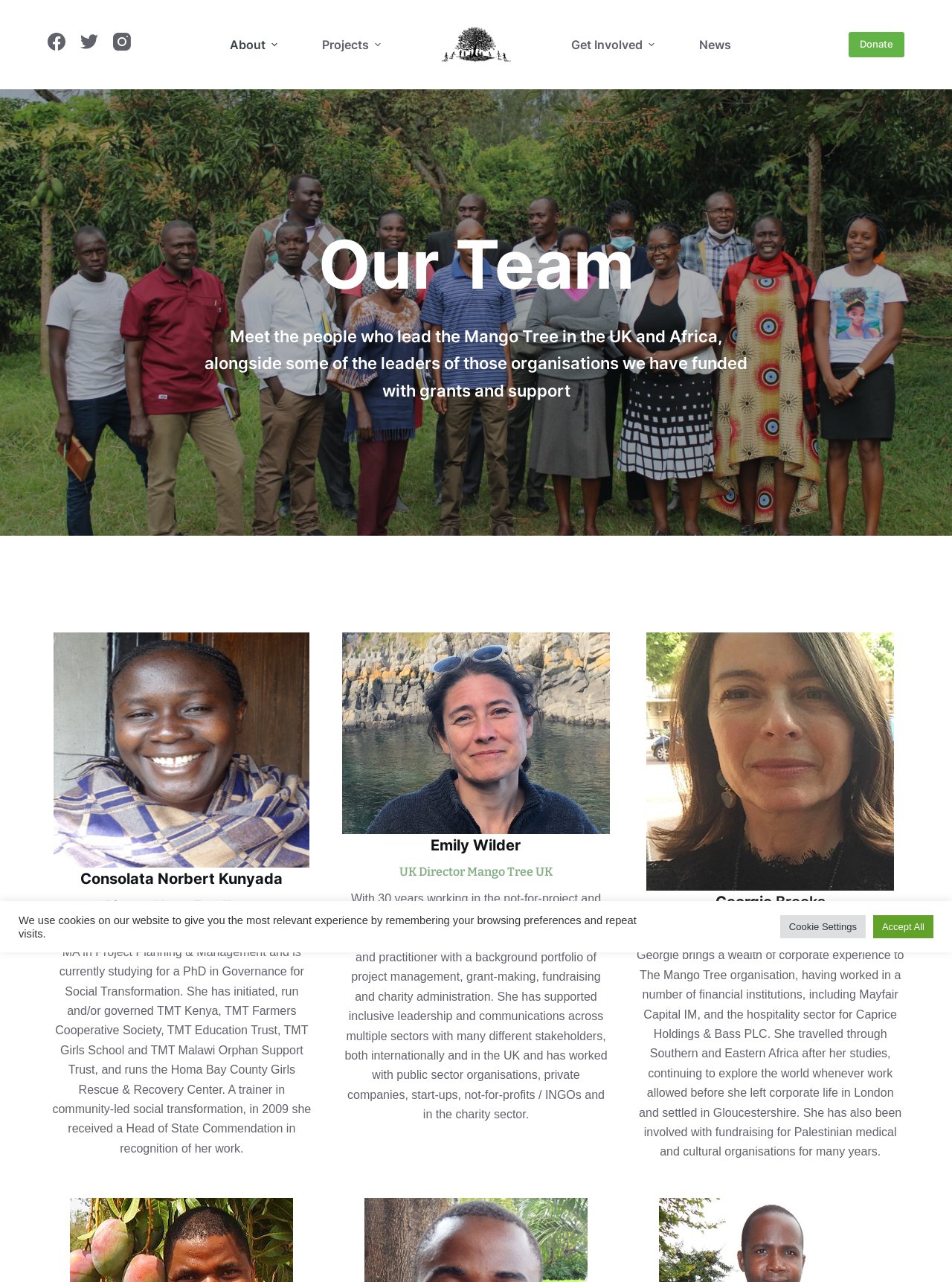What is Consolata's current study?
Give a detailed explanation using the information visible in the image.

According to the webpage, Consolata holds a BA in Social Transformation and an MA in Project Planning & Management, and is currently studying for a PhD in Governance for Social Transformation.